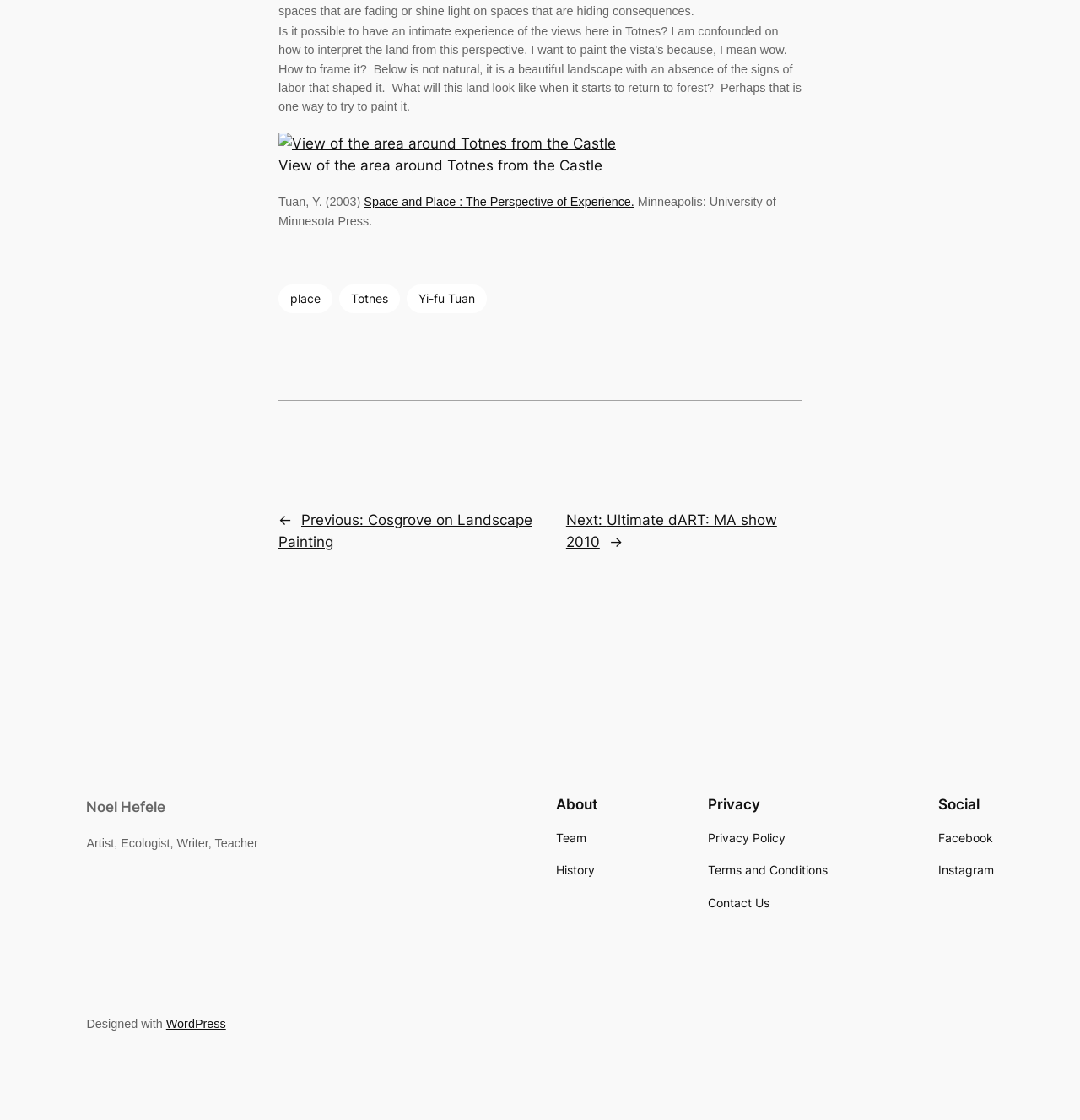Respond concisely with one word or phrase to the following query:
What is the topic of the book mentioned in the blockquote?

Space and Place